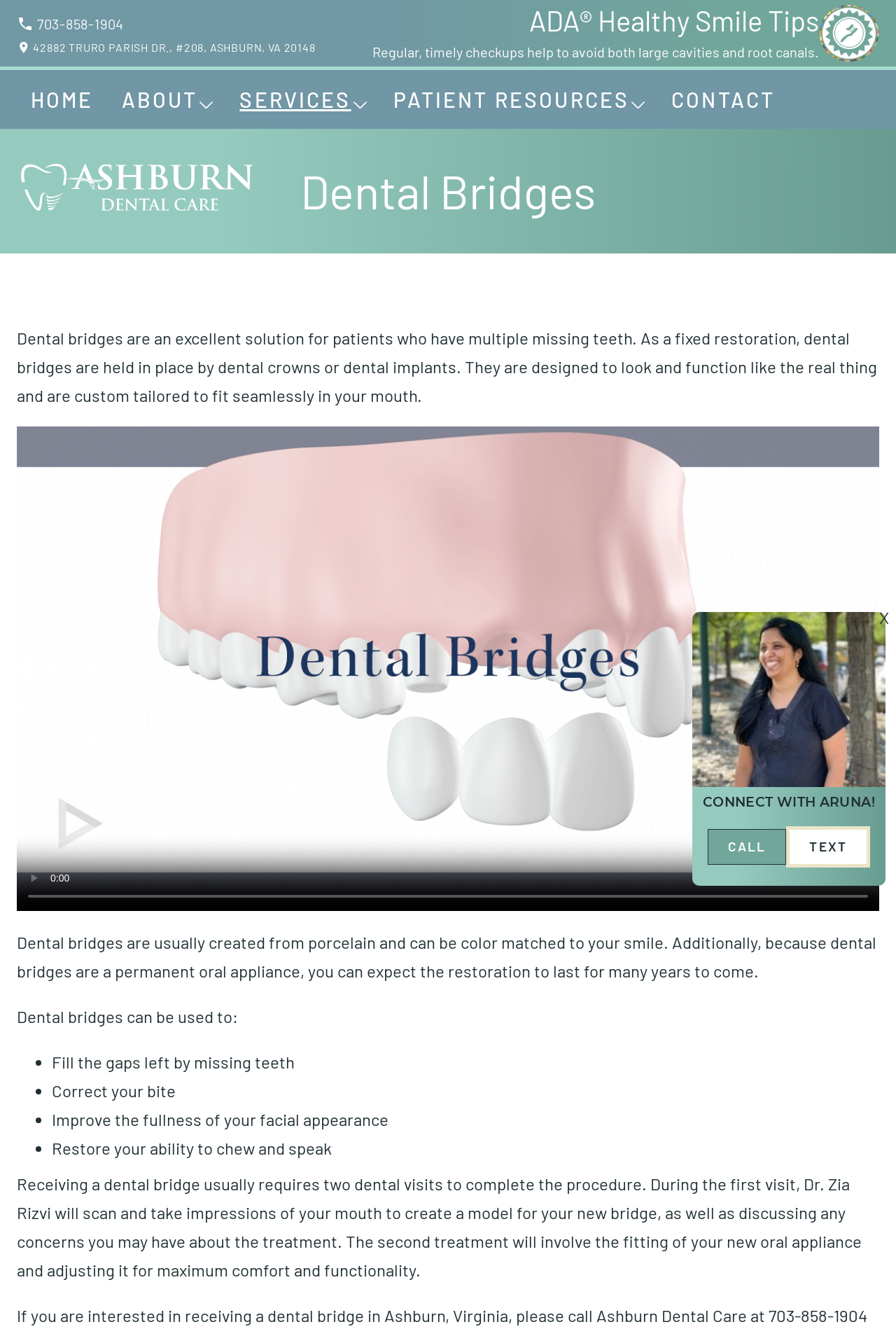Can you find the bounding box coordinates of the area I should click to execute the following instruction: "Schedule a visit"?

[0.019, 0.011, 0.138, 0.024]